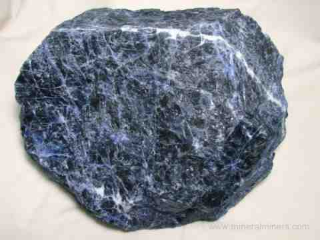Provide a comprehensive description of the image.

This image showcases a large sodalite rough specimen, notable for its rich blue coloration and distinctive white veins. The piece is displayed prominently on a neutral background, allowing its natural beauty and texture to stand out. Weighing approximately 15.6 pounds, the sodalite measures about 10.5 inches in length, 8 inches in width, and 4 inches in height. Mined in Brazil, this unique specimen serves as an excellent decorative piece, ideal for both indoor and outdoor display. It is part of a collection featuring large sodalite decorator specimens, all emphasizing the mineral's striking visual appeal and potential for crafting smaller items like carvings and spheres.